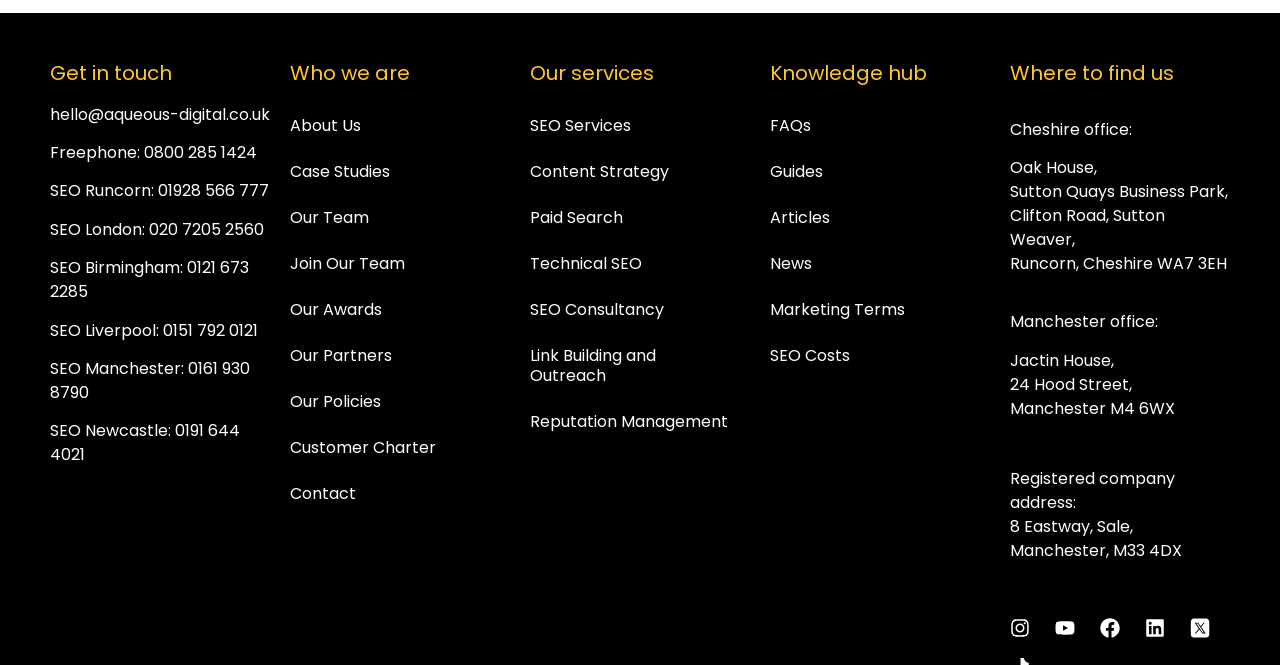Please predict the bounding box coordinates of the element's region where a click is necessary to complete the following instruction: "Follow us on Instagram". The coordinates should be represented by four float numbers between 0 and 1, i.e., [left, top, right, bottom].

[0.781, 0.914, 0.812, 0.974]